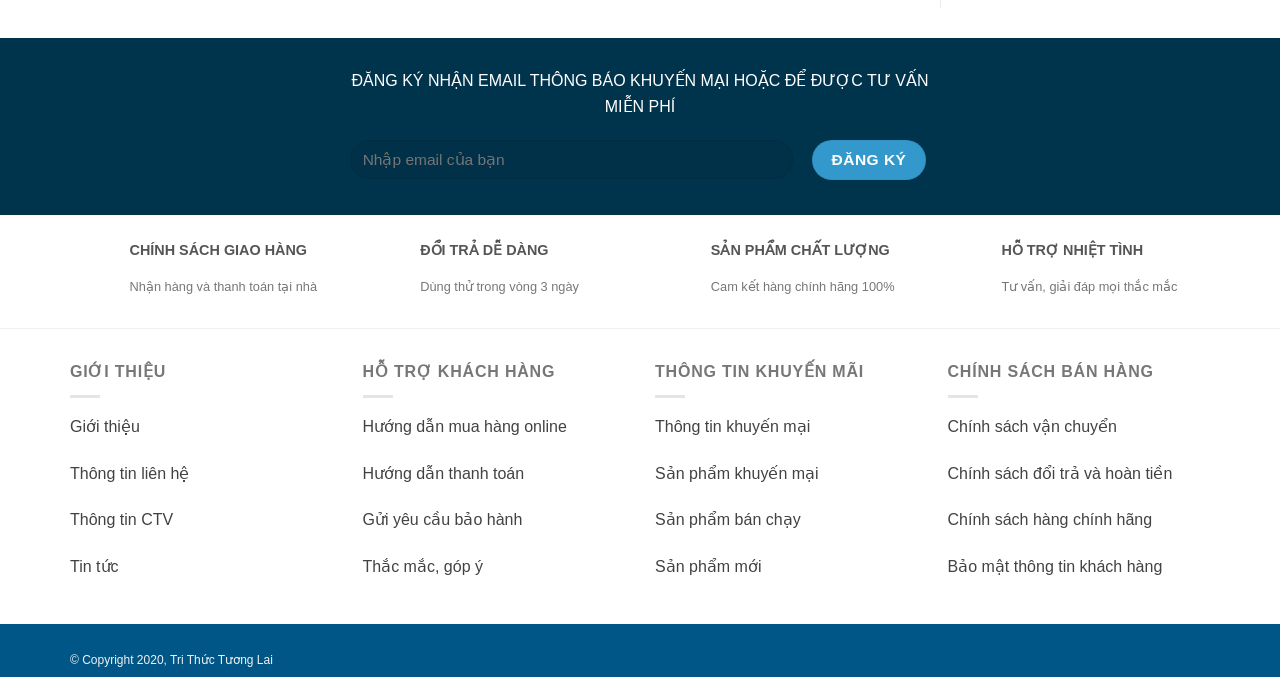Provide the bounding box coordinates of the section that needs to be clicked to accomplish the following instruction: "Click to register."

[0.634, 0.207, 0.723, 0.265]